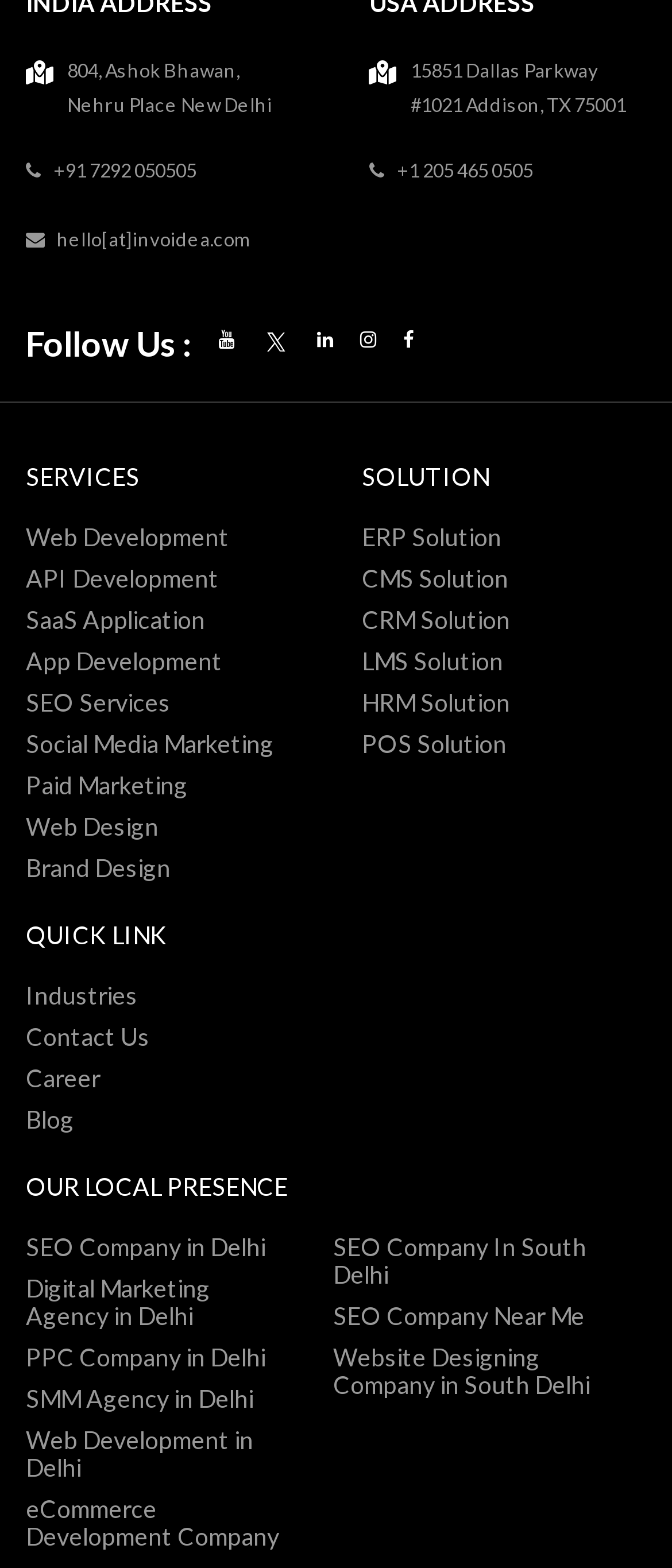Locate the bounding box coordinates of the area you need to click to fulfill this instruction: 'Visit the Web Development service page'. The coordinates must be in the form of four float numbers ranging from 0 to 1: [left, top, right, bottom].

[0.038, 0.334, 0.462, 0.352]